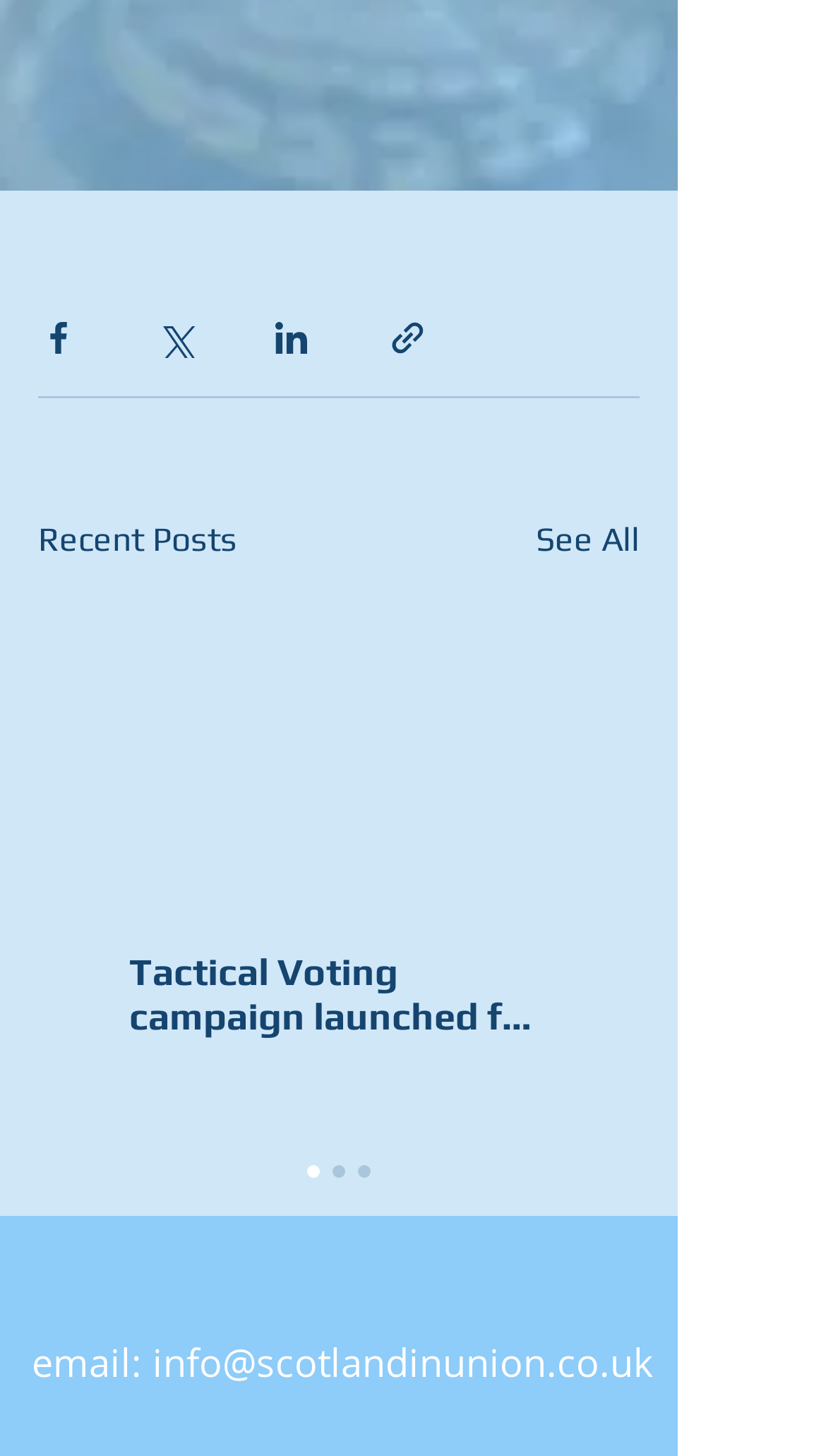Identify the bounding box coordinates of the region that should be clicked to execute the following instruction: "See all recent posts".

[0.649, 0.353, 0.774, 0.388]